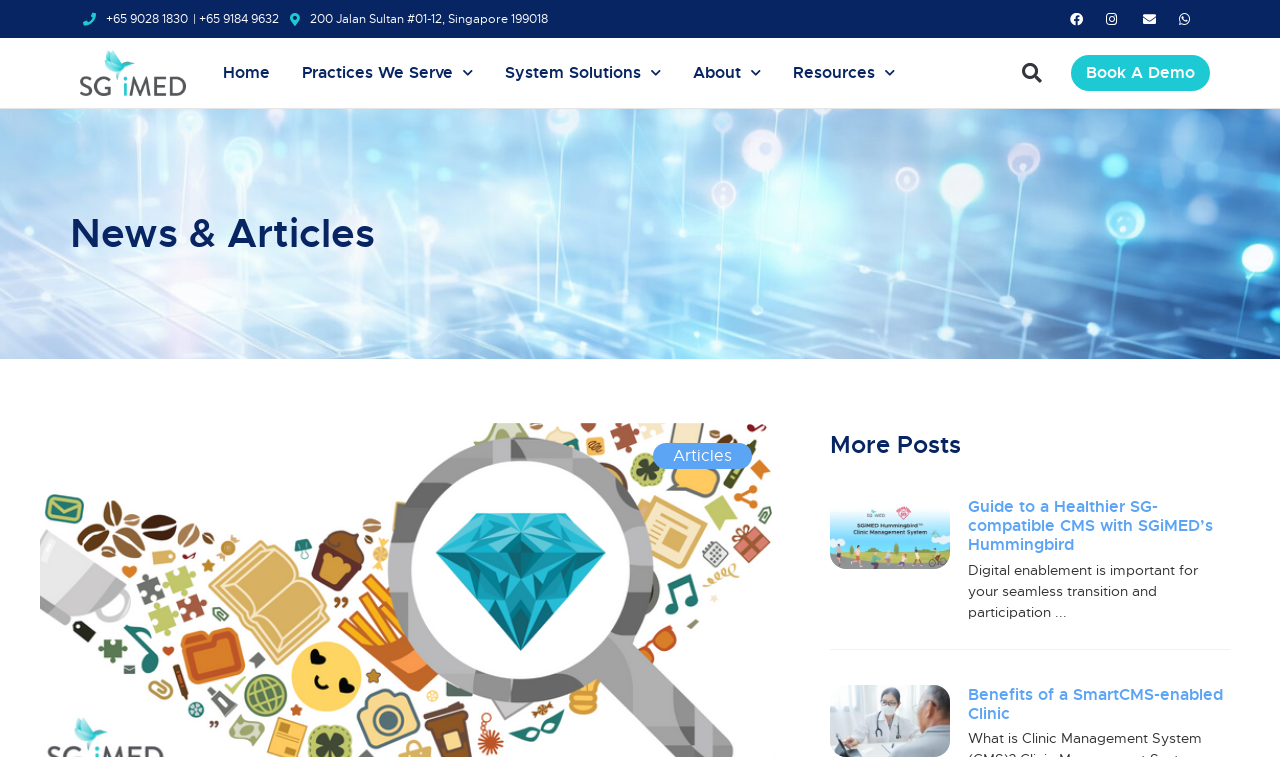Locate the bounding box of the UI element described in the following text: "alt="SGiMED Logo"".

[0.062, 0.066, 0.145, 0.127]